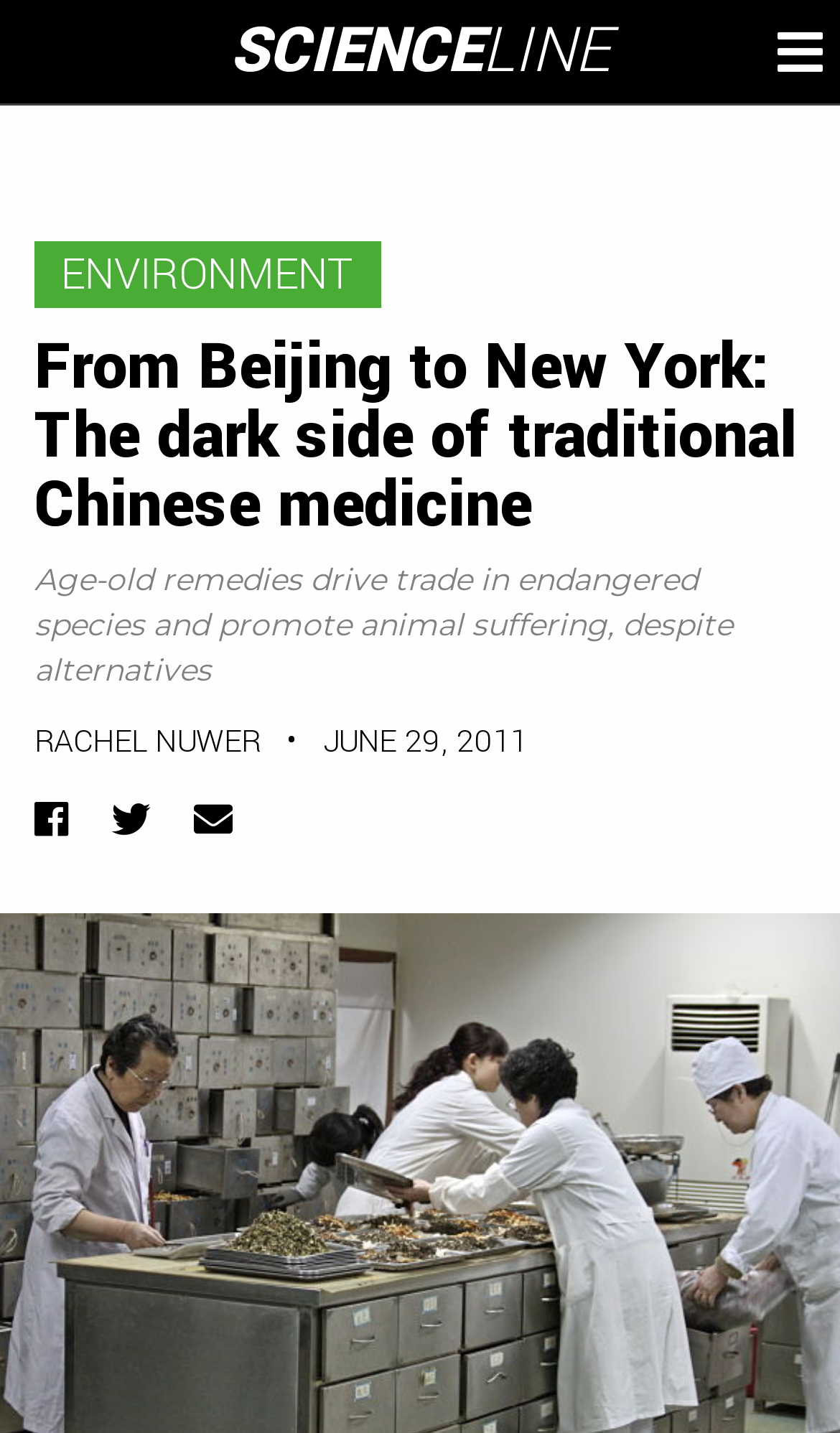What is the category of this article?
Look at the image and construct a detailed response to the question.

I found the category 'ENVIRONMENT' in the menu section of the webpage, which suggests that the article is related to environmental issues.